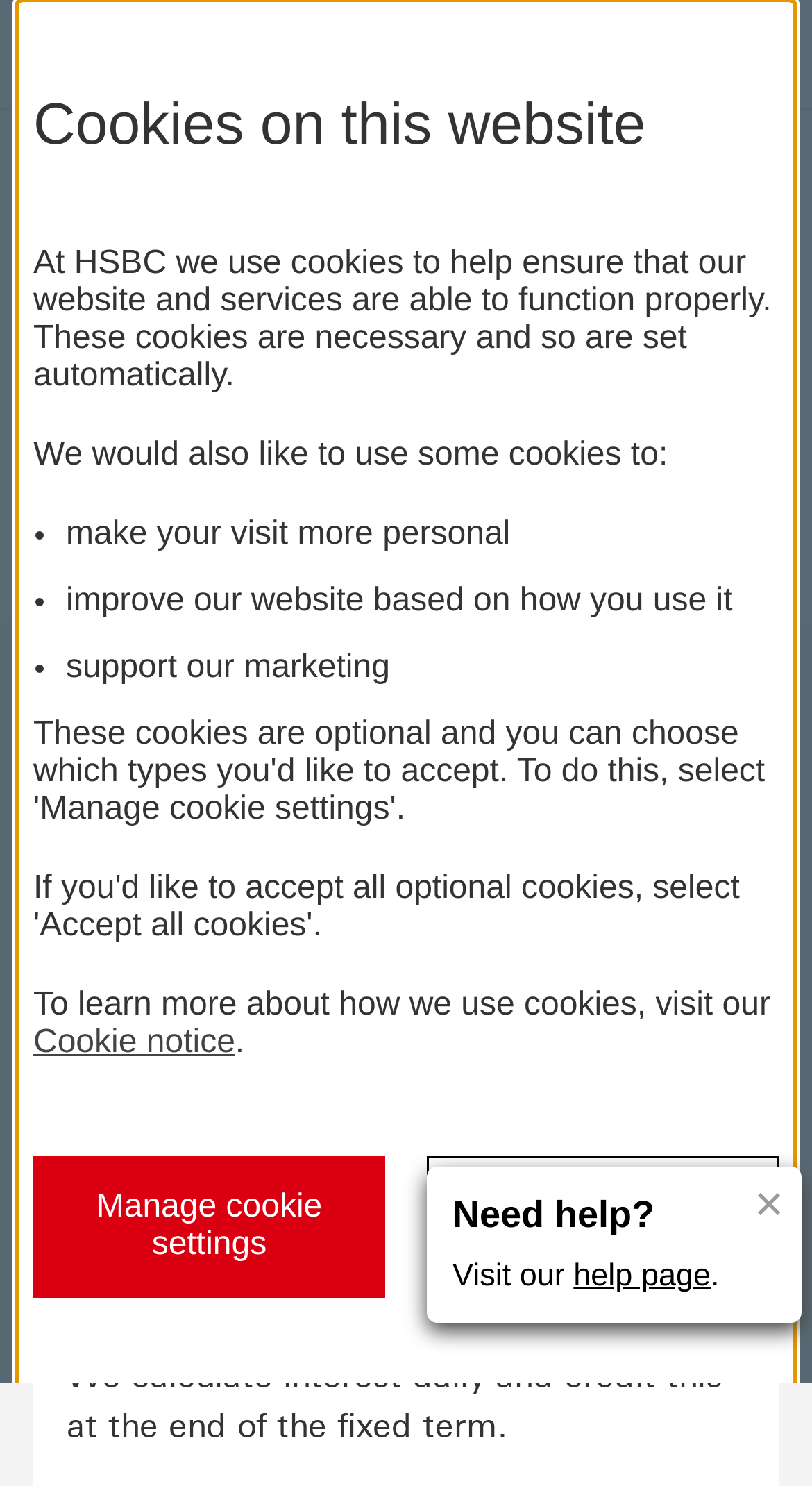Please determine the bounding box coordinates for the element with the description: "Fixed Rate Cash ISA".

[0.082, 0.512, 0.815, 0.563]